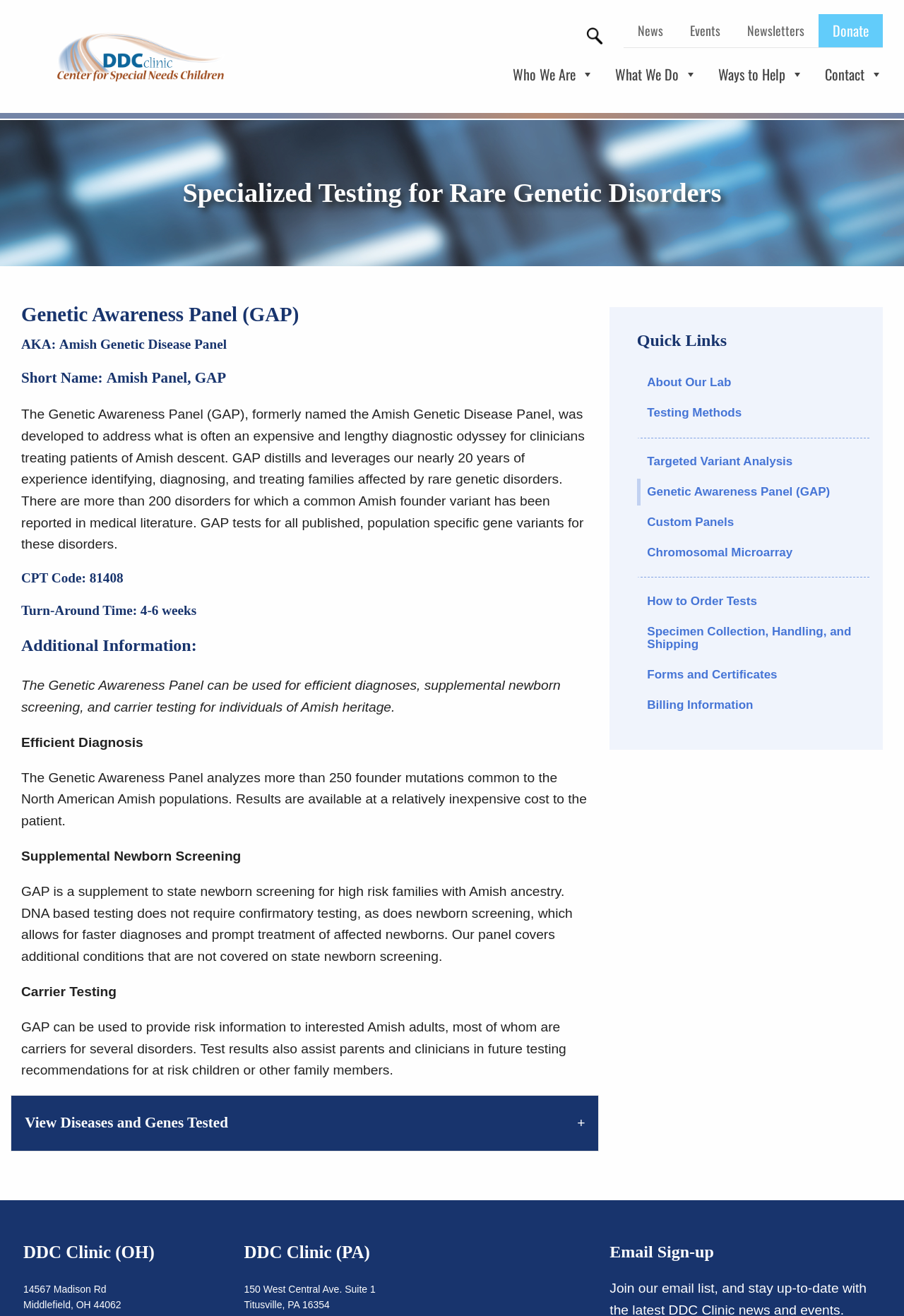What are the two locations of the DDC Clinic?
Give a one-word or short phrase answer based on the image.

OH and PA